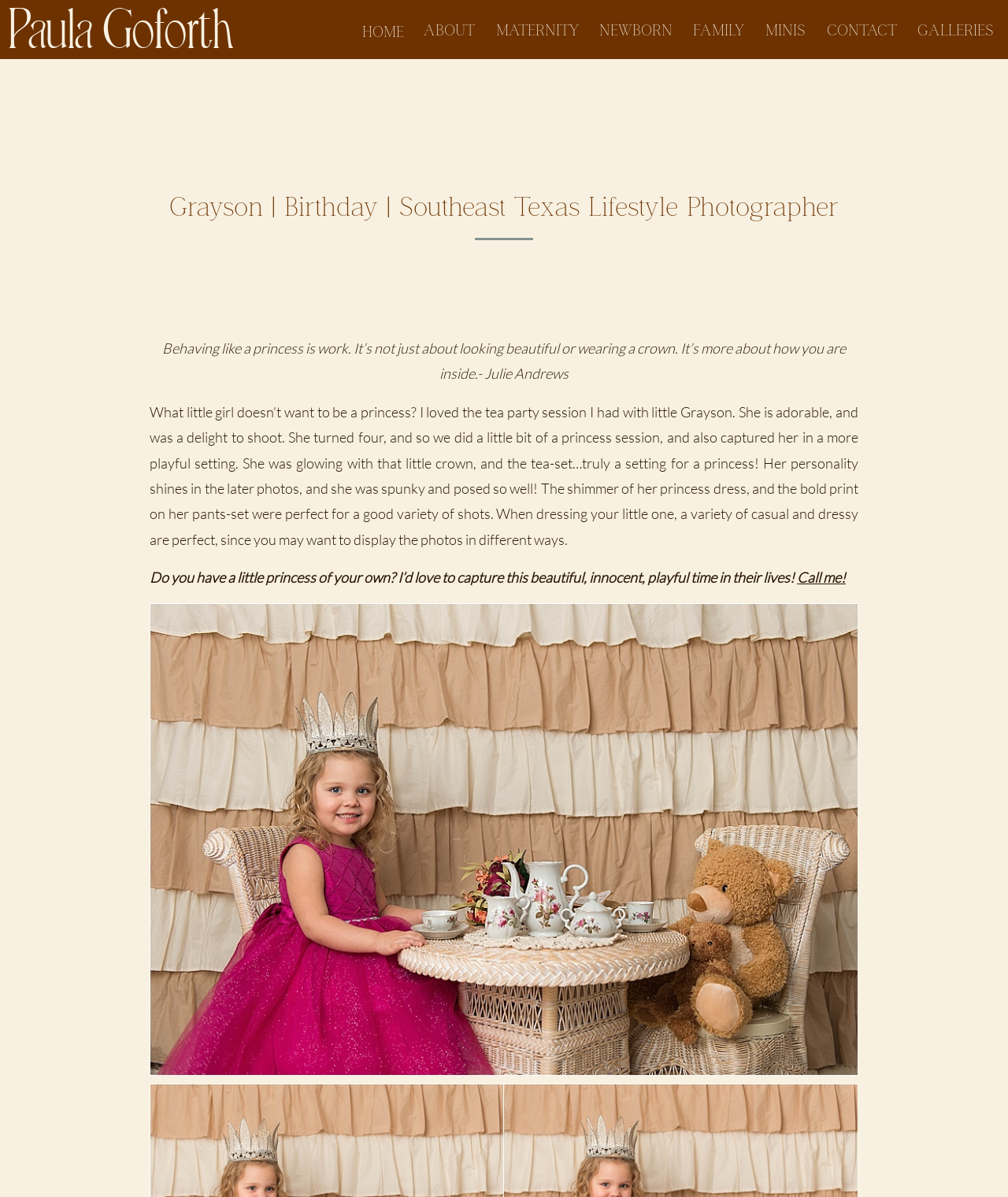Locate the bounding box coordinates of the area that needs to be clicked to fulfill the following instruction: "Click the 'CONTACT' link". The coordinates should be in the format of four float numbers between 0 and 1, namely [left, top, right, bottom].

[0.82, 0.018, 0.889, 0.034]